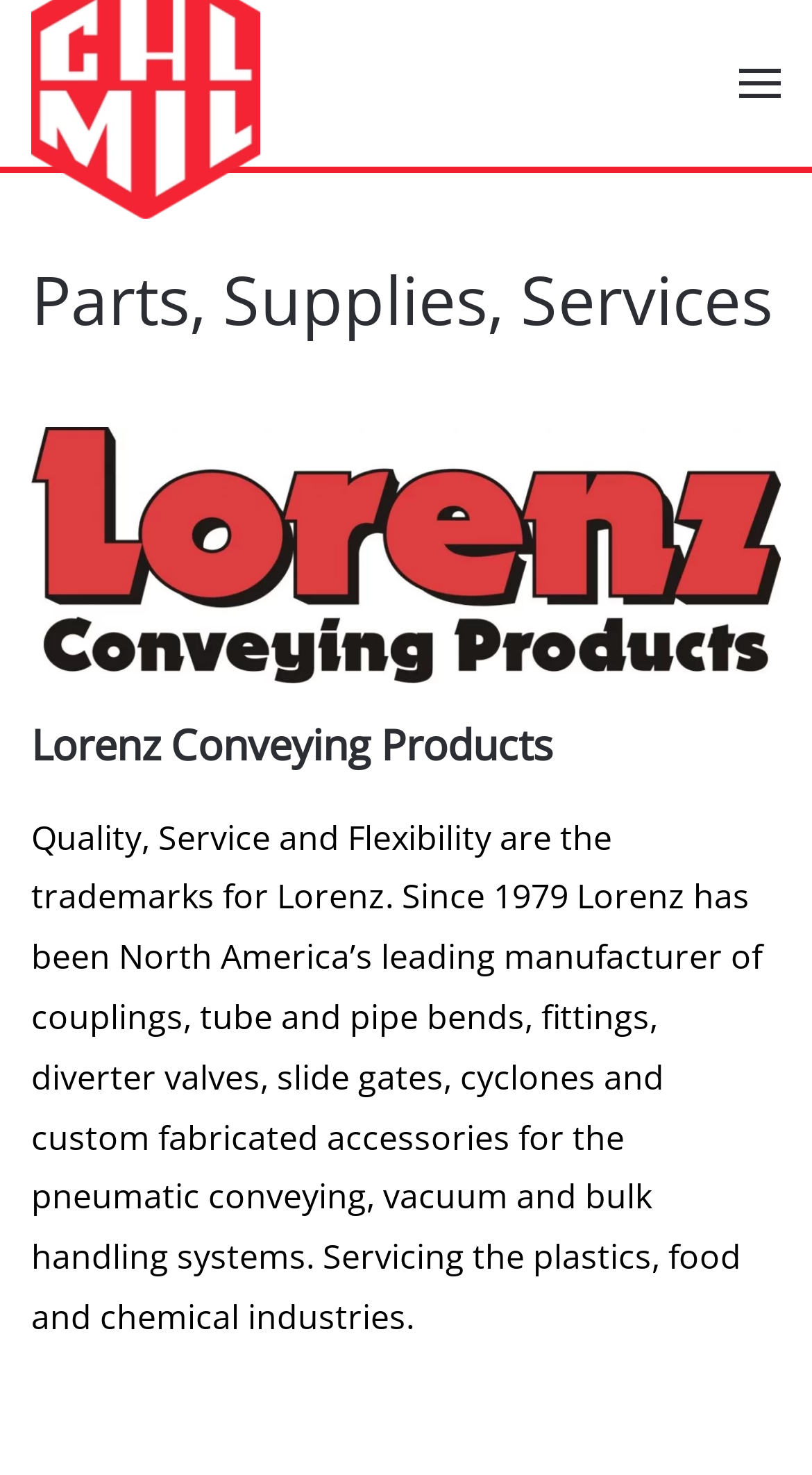Given the element description Home Decor, specify the bounding box coordinates of the corresponding UI element in the format (top-left x, top-left y, bottom-right x, bottom-right y). All values must be between 0 and 1.

None